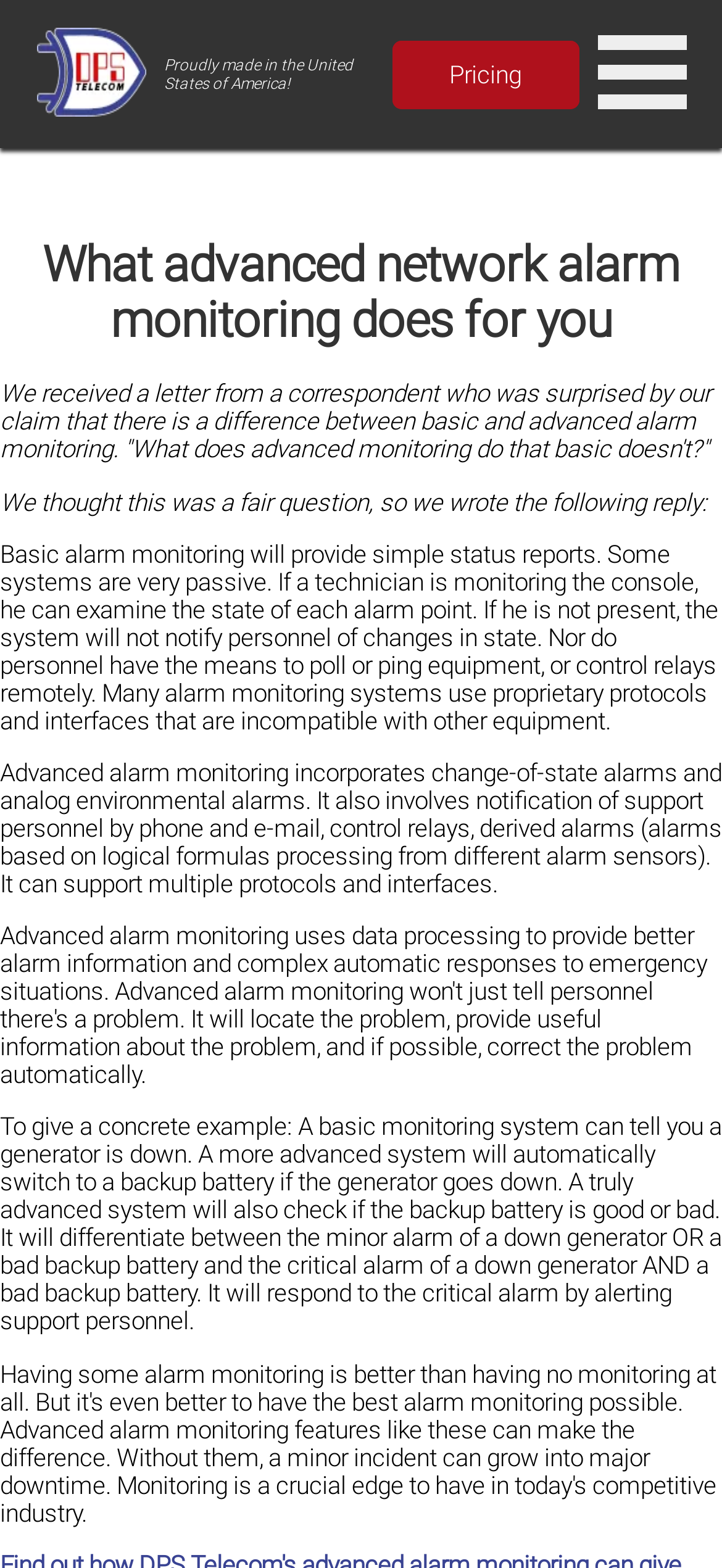Please provide a one-word or phrase answer to the question: 
What is the limitation of basic alarm monitoring systems?

Use proprietary protocols and interfaces